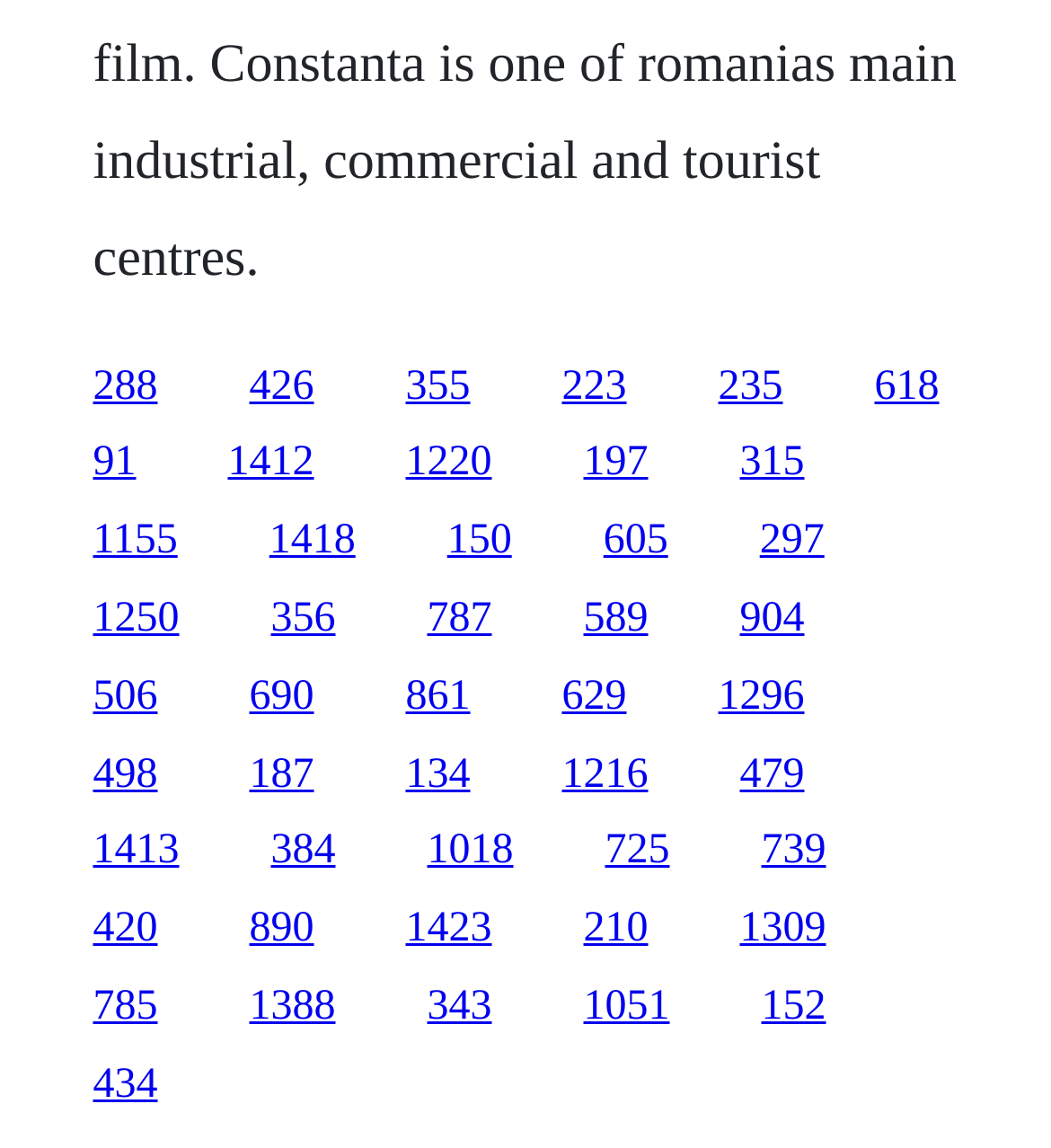Specify the bounding box coordinates of the area to click in order to follow the given instruction: "go to the fifth link."

[0.683, 0.316, 0.745, 0.356]